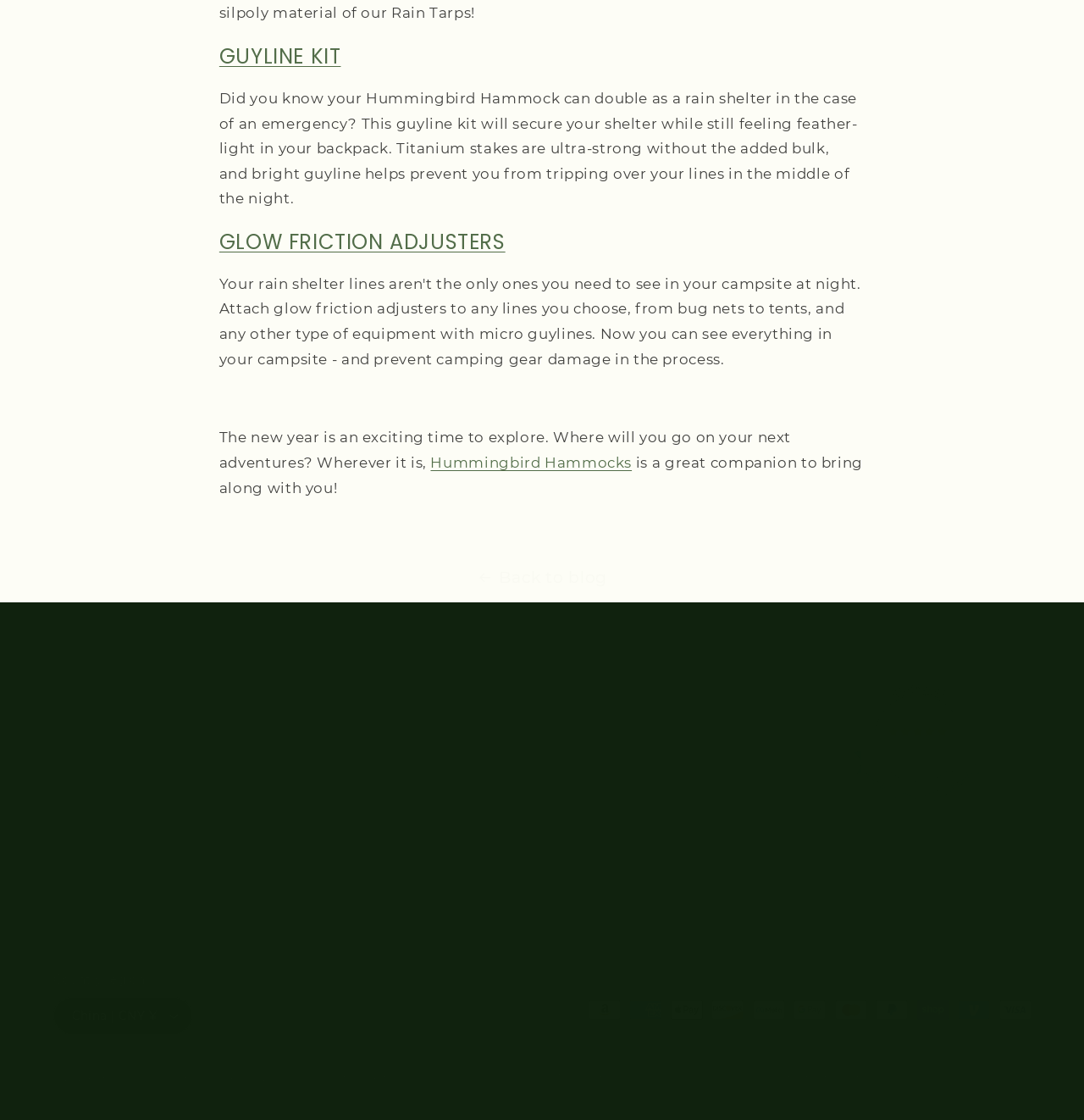Identify the bounding box coordinates of the clickable region necessary to fulfill the following instruction: "Learn about 'Sustainability'". The bounding box coordinates should be four float numbers between 0 and 1, i.e., [left, top, right, bottom].

[0.28, 0.662, 0.365, 0.69]